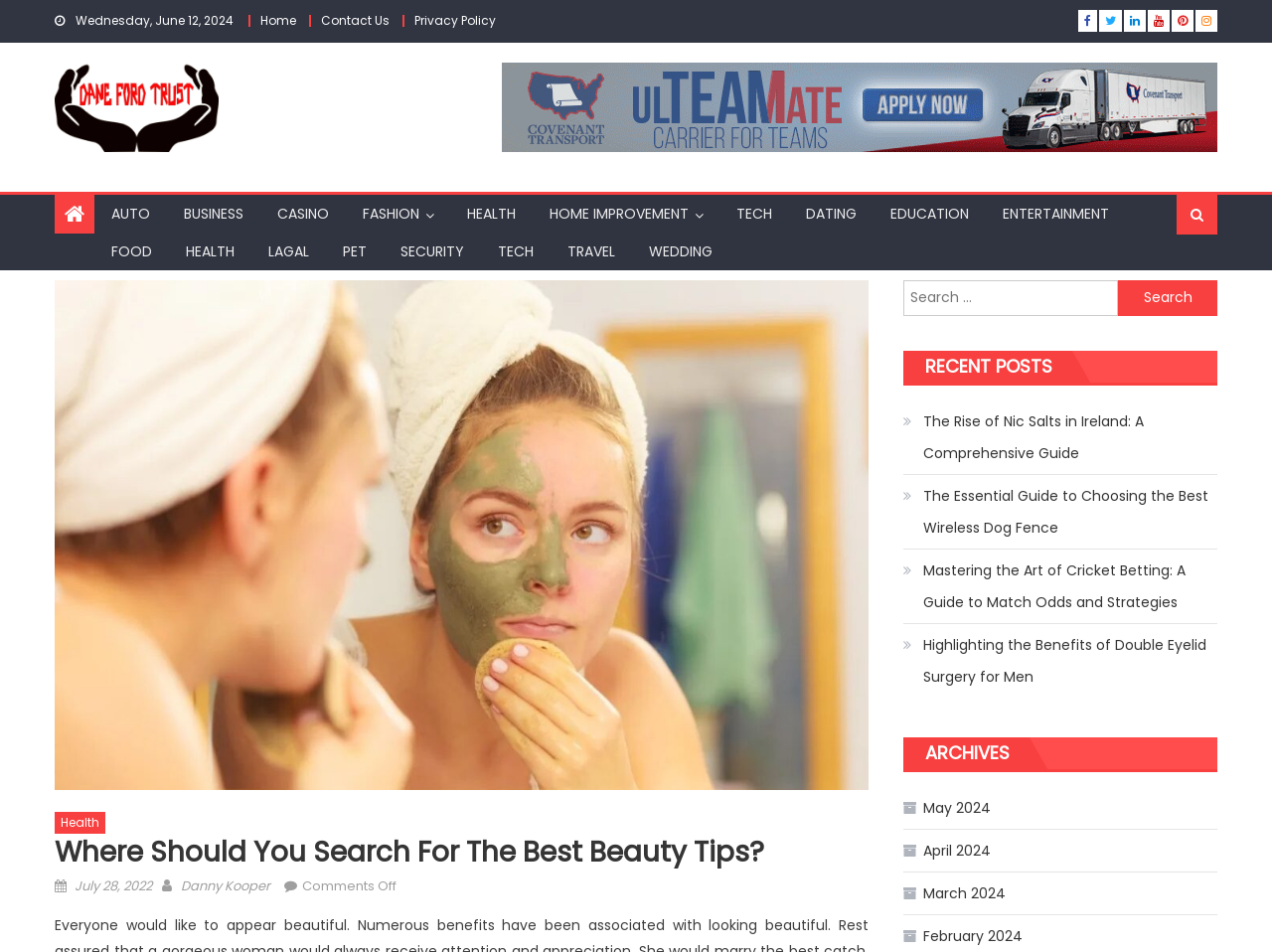Show the bounding box coordinates of the element that should be clicked to complete the task: "Click on the 'DATING' link".

[0.622, 0.204, 0.685, 0.244]